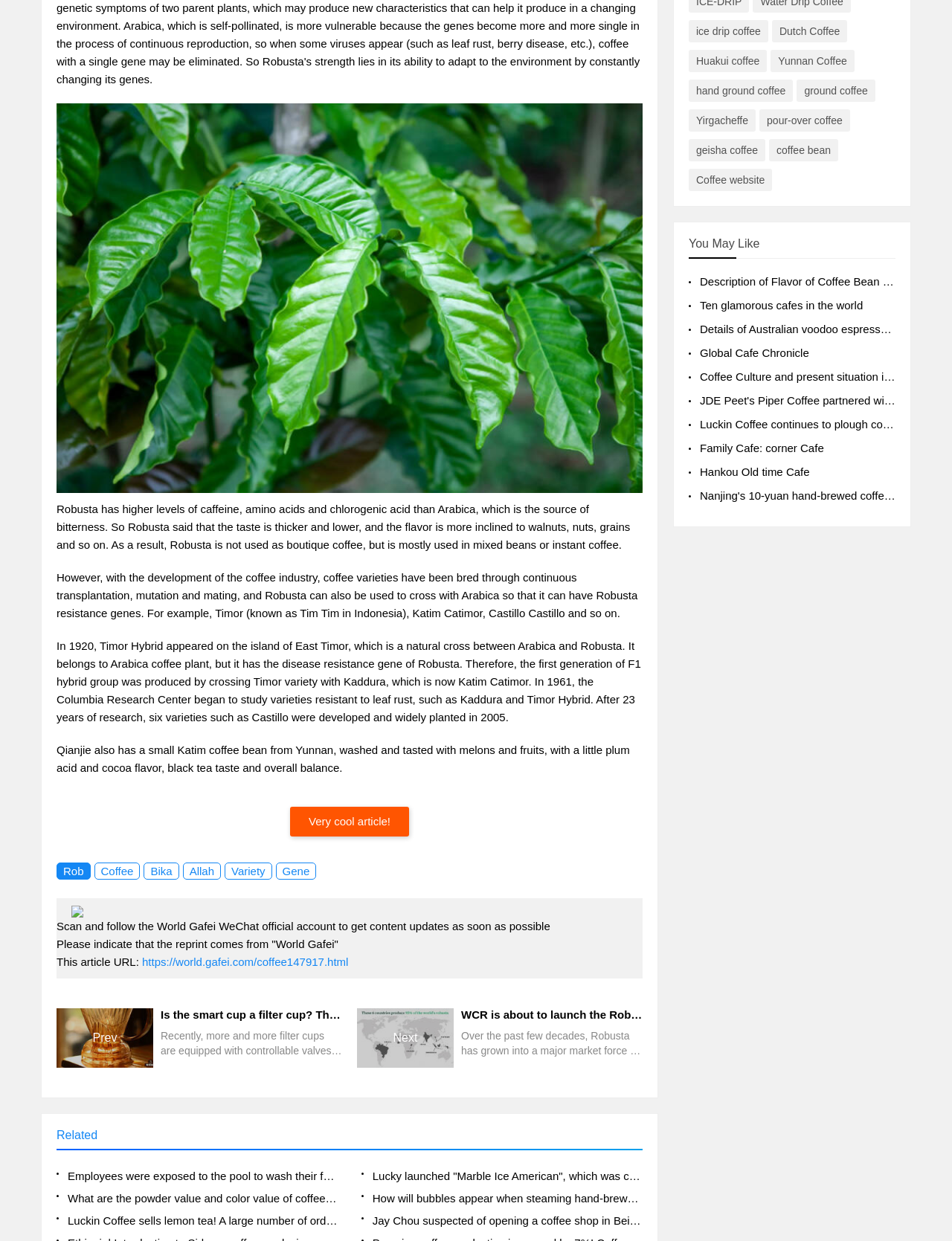Indicate the bounding box coordinates of the element that must be clicked to execute the instruction: "Click on the link to read the article about Robusta coffee". The coordinates should be given as four float numbers between 0 and 1, i.e., [left, top, right, bottom].

[0.059, 0.695, 0.095, 0.709]